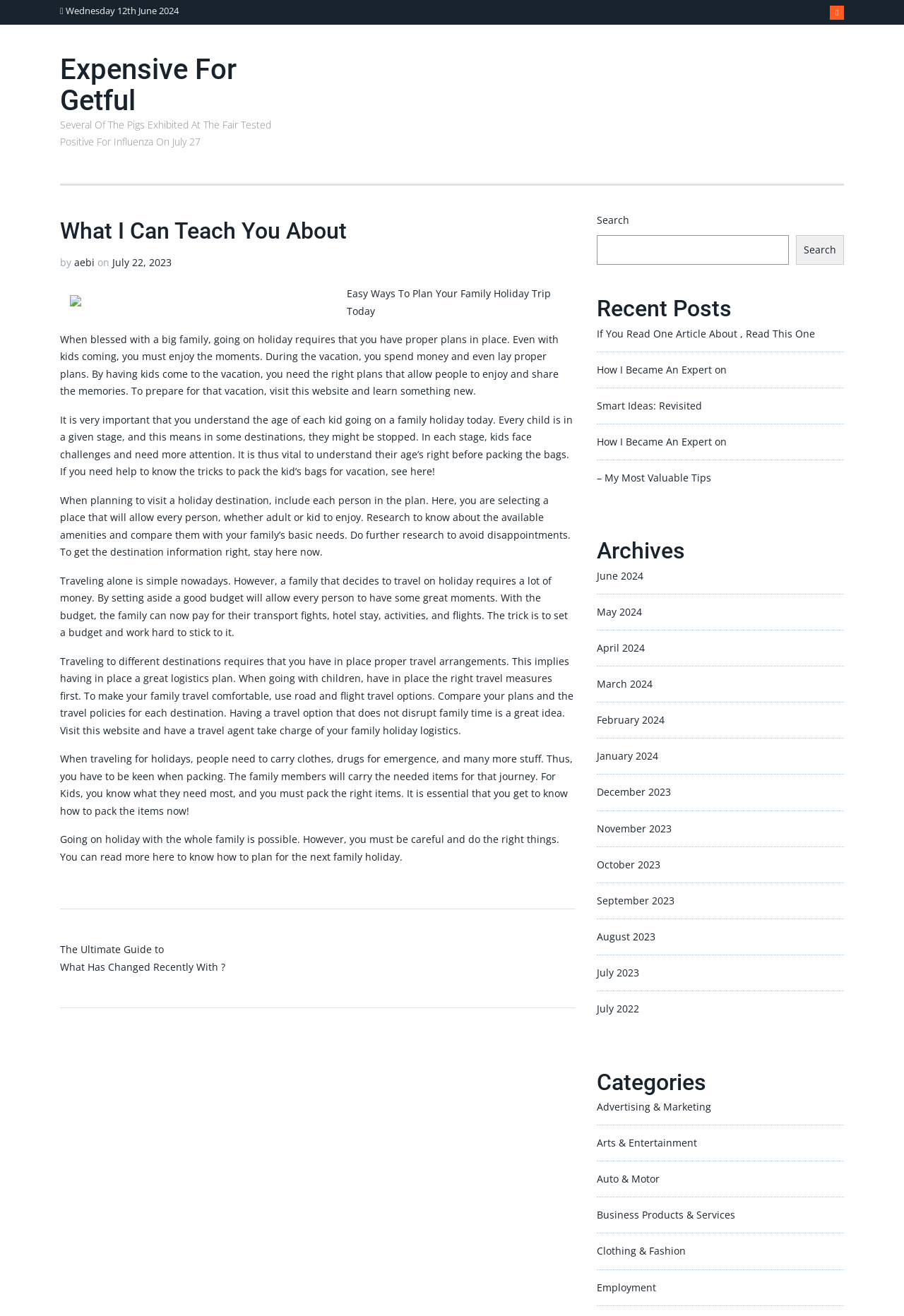Provide the bounding box coordinates of the section that needs to be clicked to accomplish the following instruction: "Click on 'here!' to know the tricks to pack the kid's bags for vacation."

[0.454, 0.353, 0.481, 0.363]